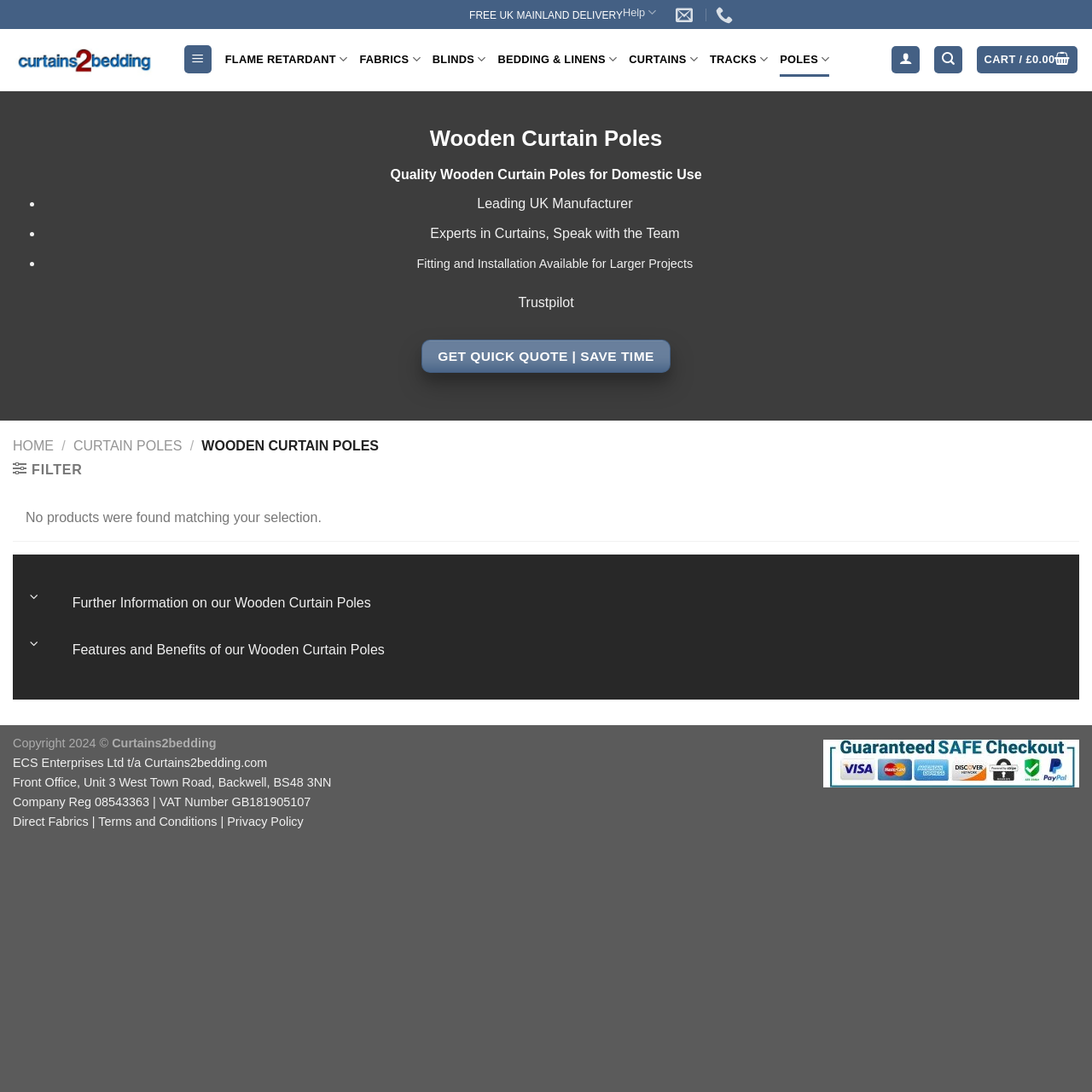Please identify the coordinates of the bounding box for the clickable region that will accomplish this instruction: "View 'CURTAIN POLES' page".

[0.067, 0.401, 0.167, 0.415]